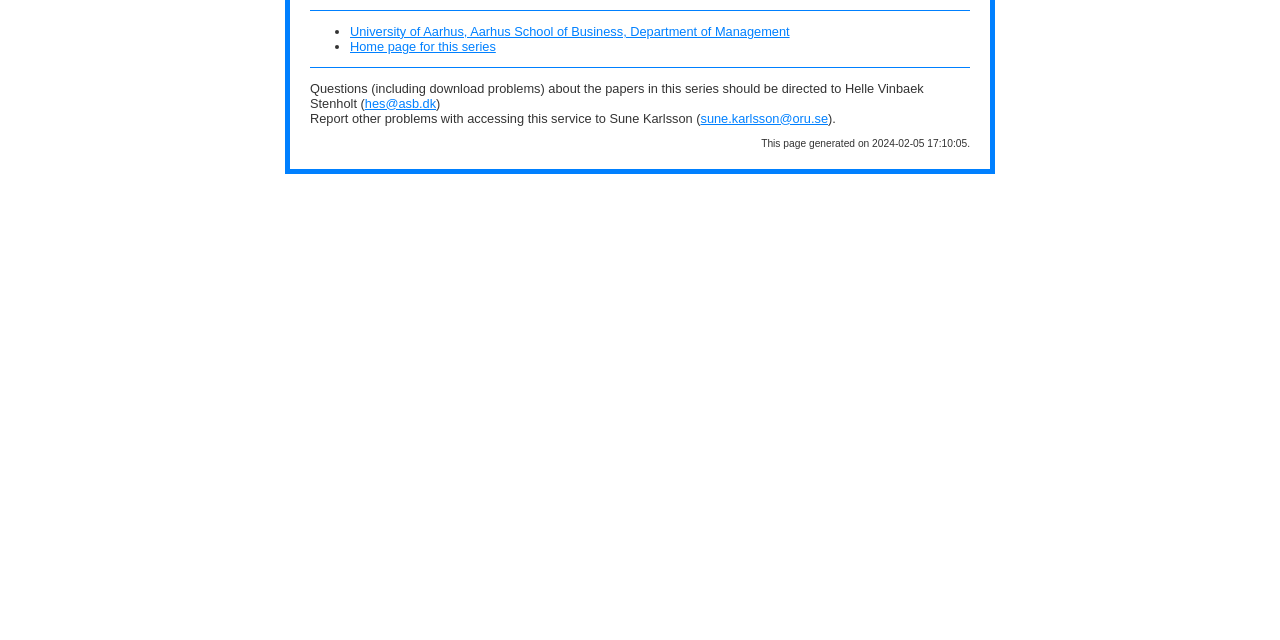Predict the bounding box for the UI component with the following description: "Home page for this series".

[0.273, 0.061, 0.387, 0.084]